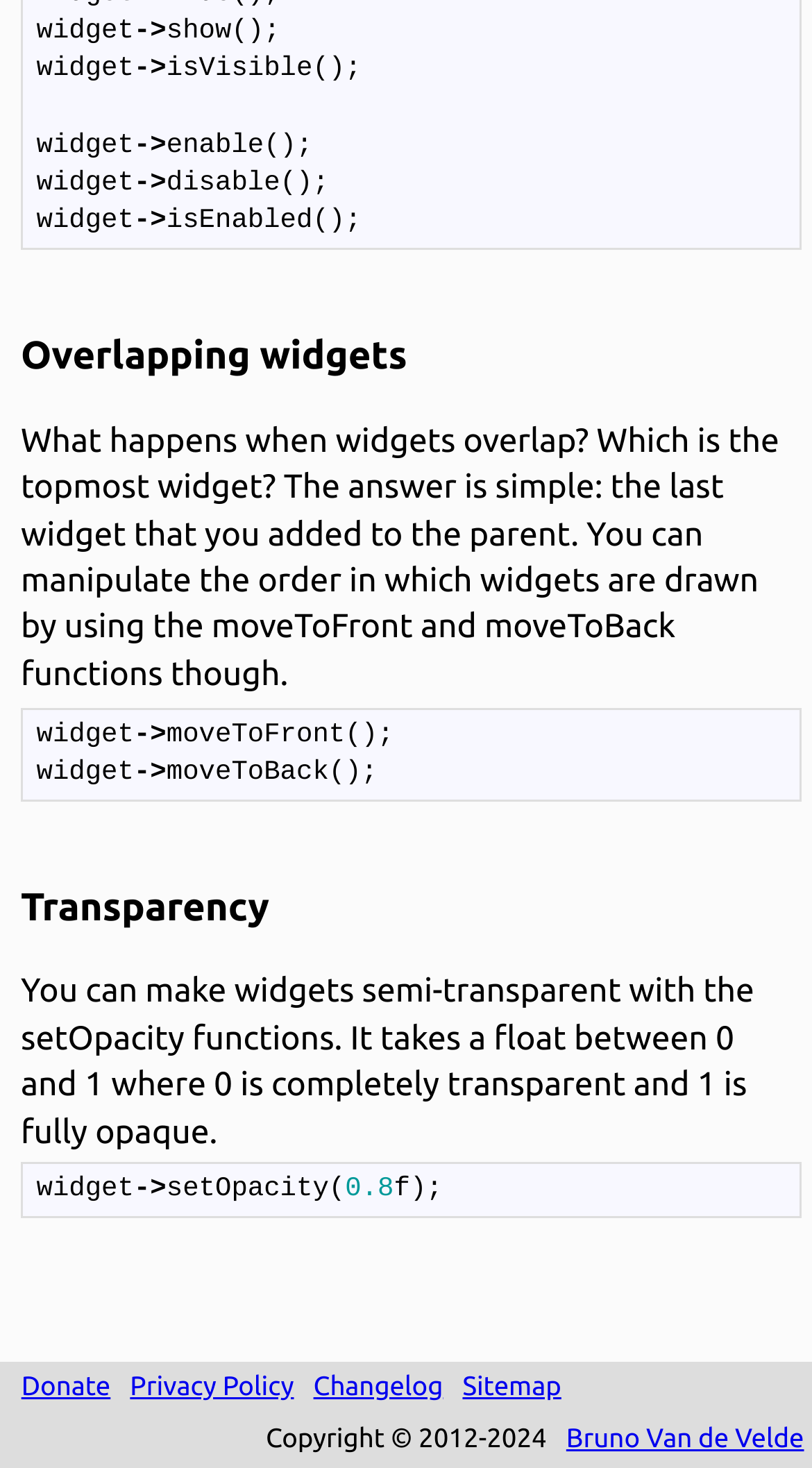What is the purpose of the setOpacity function?
Please provide a comprehensive answer based on the information in the image.

The setOpacity function is used to make widgets semi-transparent, taking a float between 0 and 1 as an argument, where 0 is completely transparent and 1 is fully opaque, as explained in the 'Transparency' section.